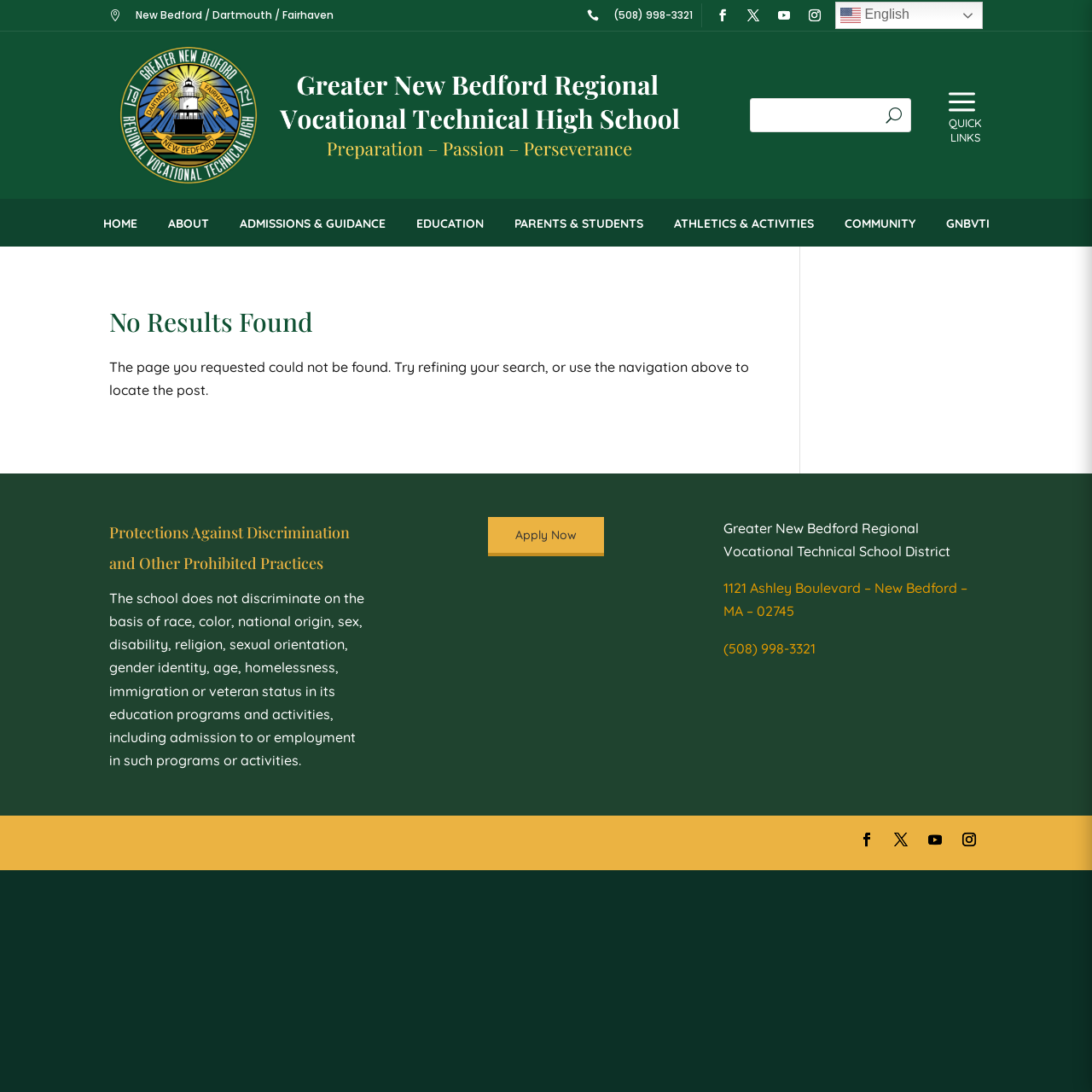Answer briefly with one word or phrase:
What is the name of the school?

Greater New Bedford Regional Vocational Technical High School